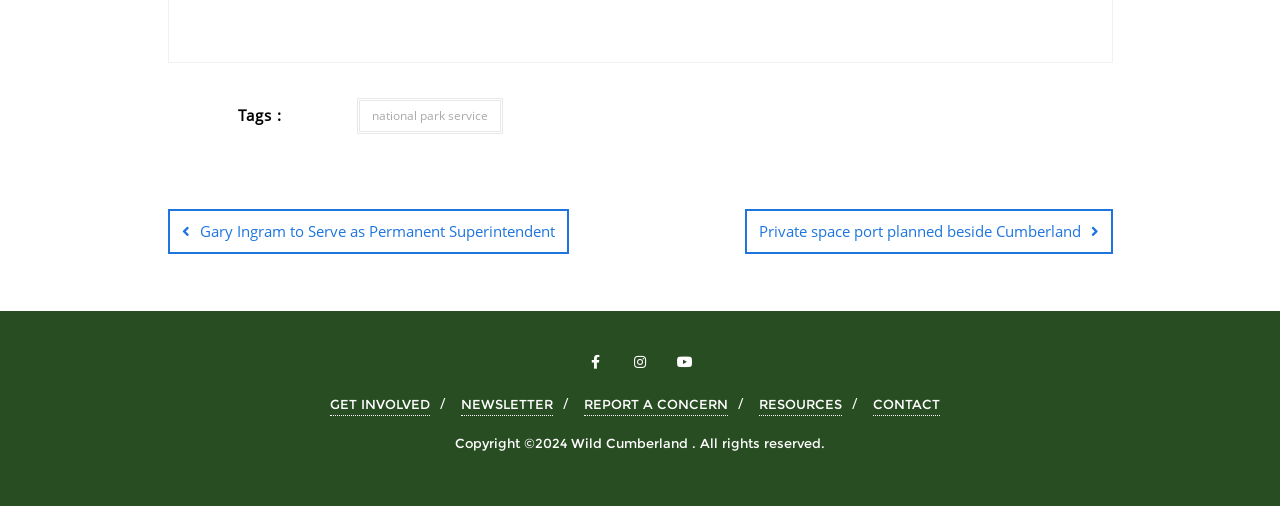Please identify the bounding box coordinates of the element's region that I should click in order to complete the following instruction: "view May 2024". The bounding box coordinates consist of four float numbers between 0 and 1, i.e., [left, top, right, bottom].

None